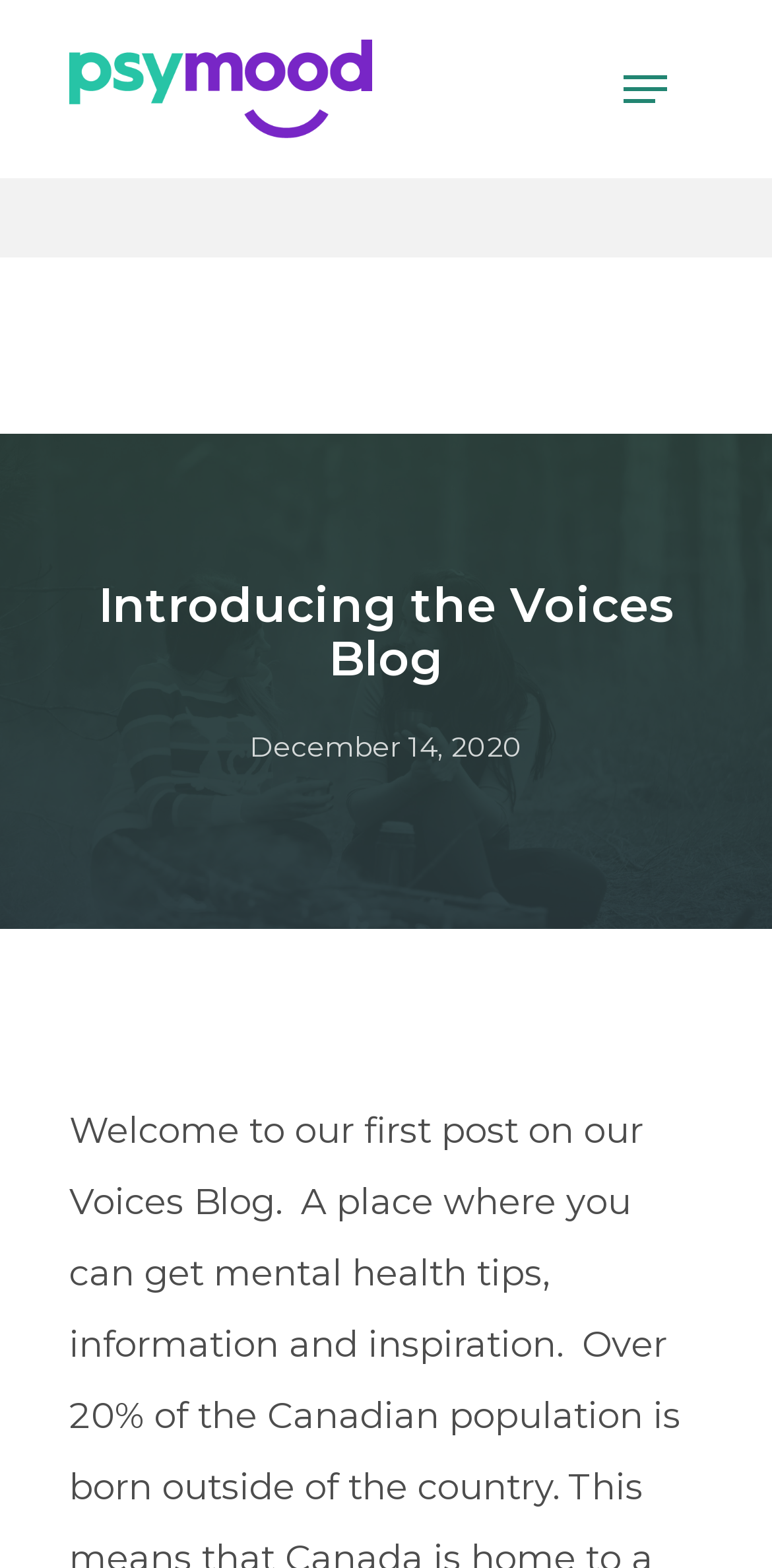What is the date of the blog post?
Based on the image, answer the question in a detailed manner.

I found the date 'December 14, 2020' in the StaticText element, which is likely to be the date of the blog post.